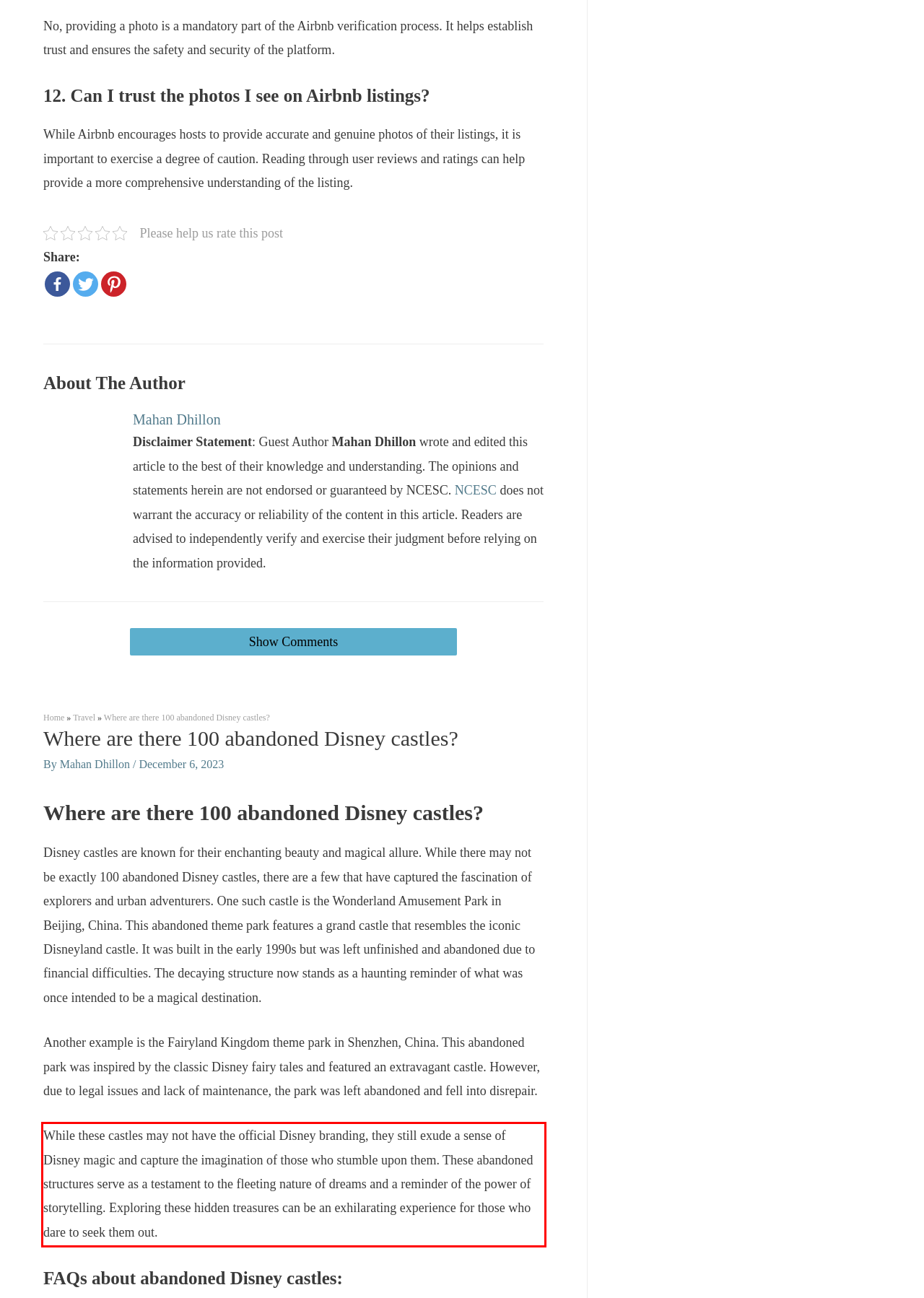The screenshot you have been given contains a UI element surrounded by a red rectangle. Use OCR to read and extract the text inside this red rectangle.

While these castles may not have the official Disney branding, they still exude a sense of Disney magic and capture the imagination of those who stumble upon them. These abandoned structures serve as a testament to the fleeting nature of dreams and a reminder of the power of storytelling. Exploring these hidden treasures can be an exhilarating experience for those who dare to seek them out.